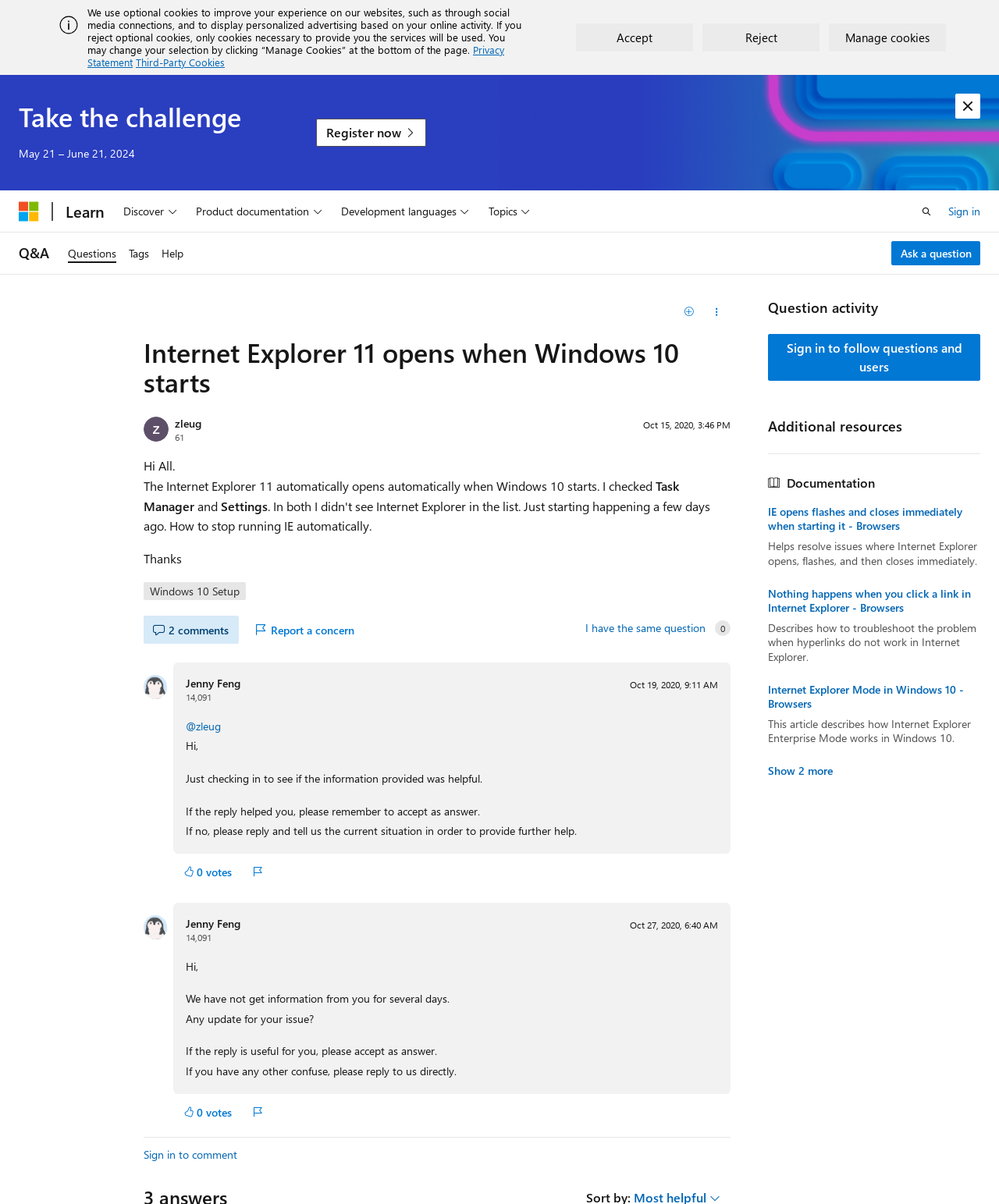Bounding box coordinates must be specified in the format (top-left x, top-left y, bottom-right x, bottom-right y). All values should be floating point numbers between 0 and 1. What are the bounding box coordinates of the UI element described as: Learn

[0.059, 0.163, 0.111, 0.188]